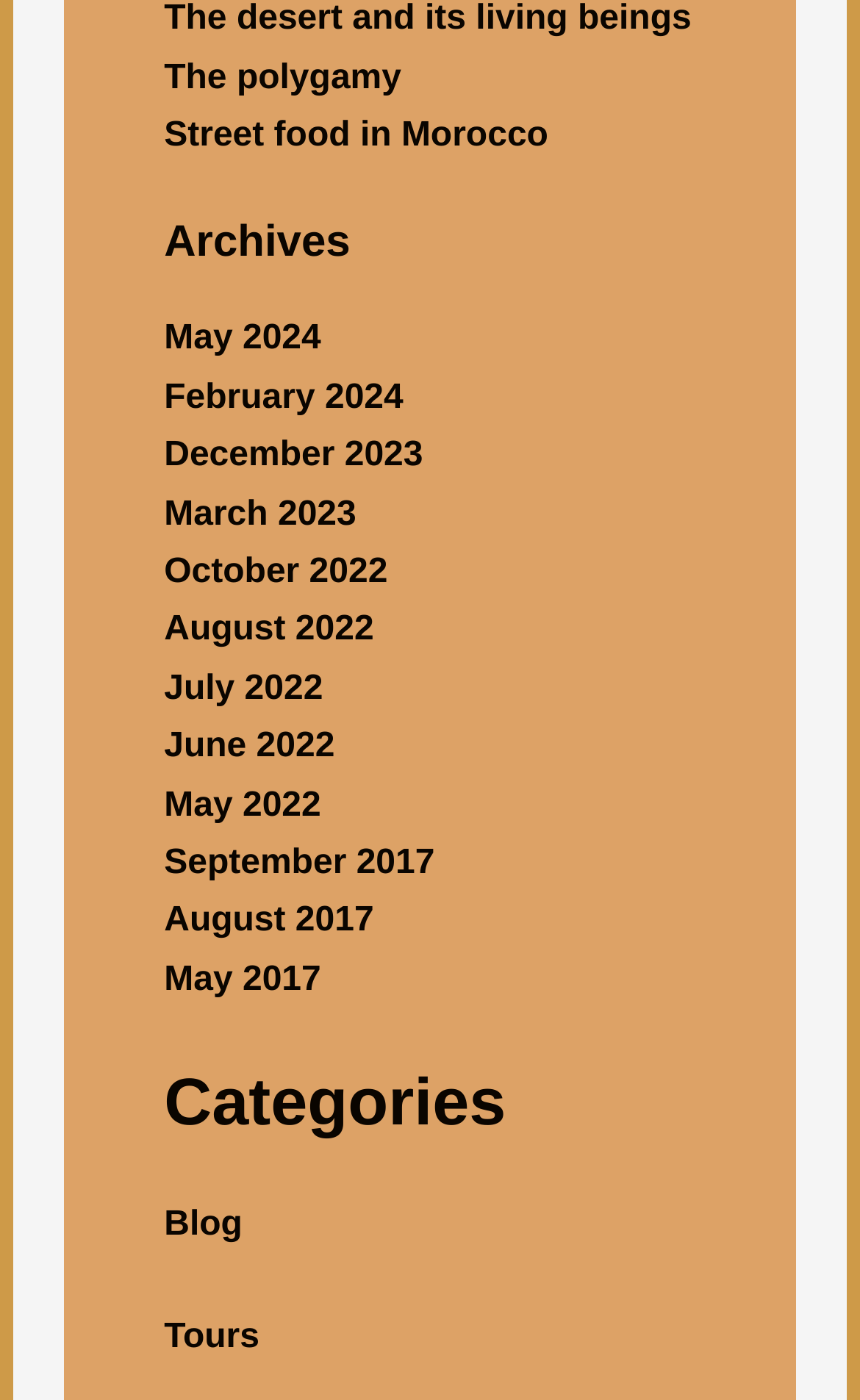What is the last link in the 'Categories' section?
Kindly offer a detailed explanation using the data available in the image.

I looked at the links in the 'Categories' section and found that the last link is 'Tours'.